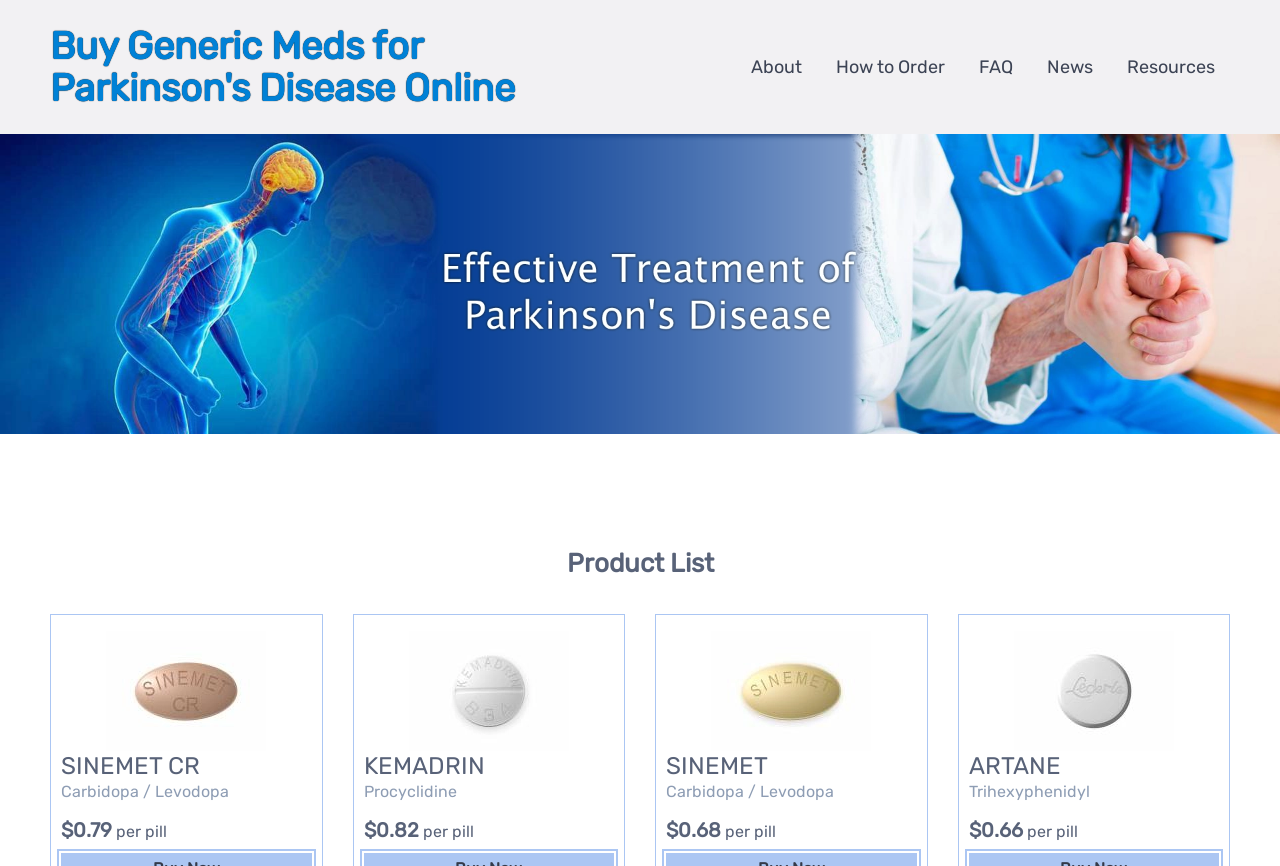Locate the bounding box coordinates of the UI element described by: "Resources". Provide the coordinates as four float numbers between 0 and 1, formatted as [left, top, right, bottom].

[0.869, 0.047, 0.961, 0.107]